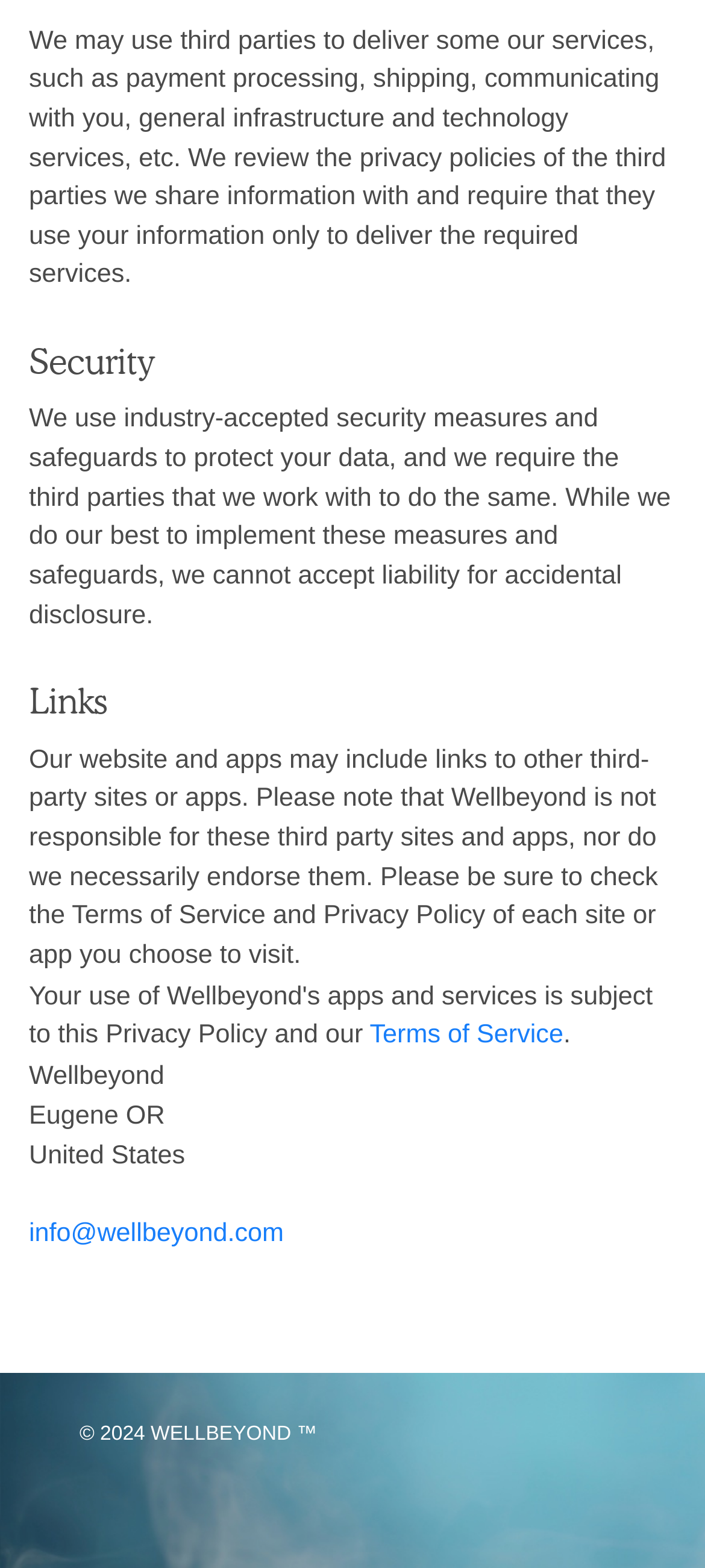Answer the question below in one word or phrase:
What is the company's responsibility for third-party sites?

Not responsible